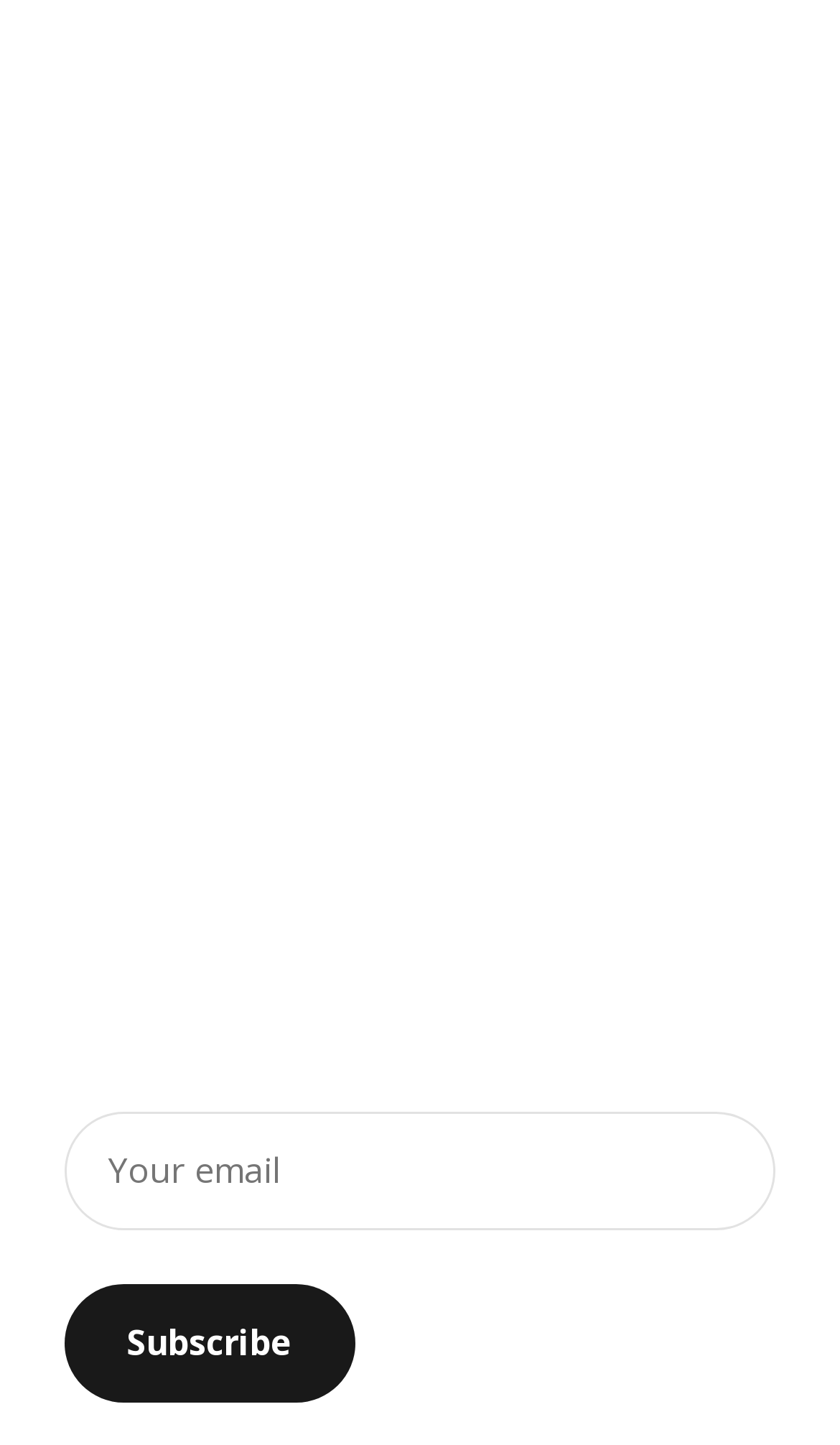Locate the bounding box coordinates for the element described below: "name="your-email" placeholder="Your email"". The coordinates must be four float values between 0 and 1, formatted as [left, top, right, bottom].

[0.077, 0.769, 0.923, 0.851]